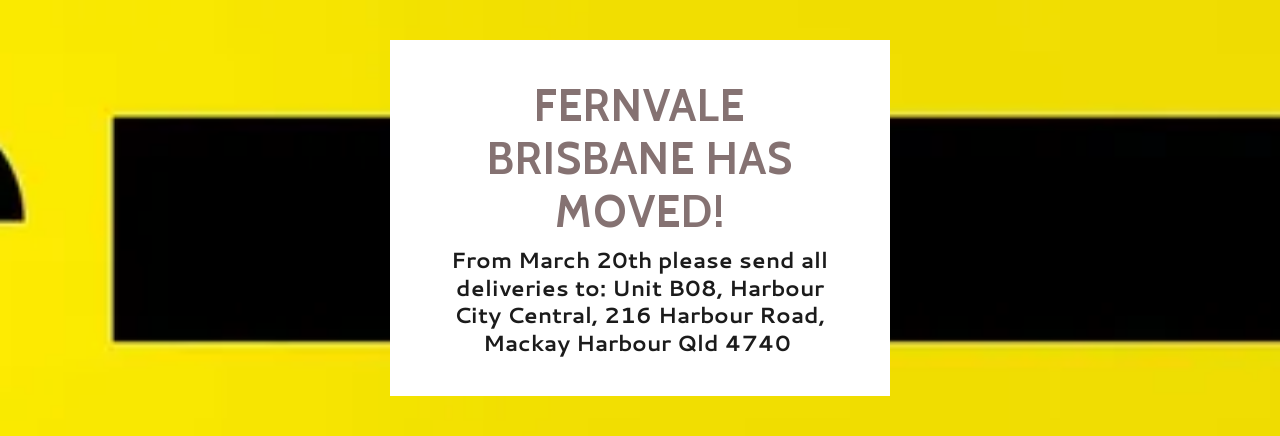Describe all the elements in the image extensively.

The image features a prominent announcement stating "FERNVALE BRISBANE HAS MOVED!" in bold, large lettering. Below the main announcement, there is a detailed message indicating the new delivery address effective from March 20th: "Unit B08, Harbour City Central, 216 Harbour Road, Mackay Harbour Qld 4740." The background is vibrant yellow, enhancing the visibility of the text which is enclosed within a white box. This alert serves to inform clients and stakeholders about the relocation of the Fernvale Brisbane office, ensuring clear and accessible communication regarding the new address for future deliveries.